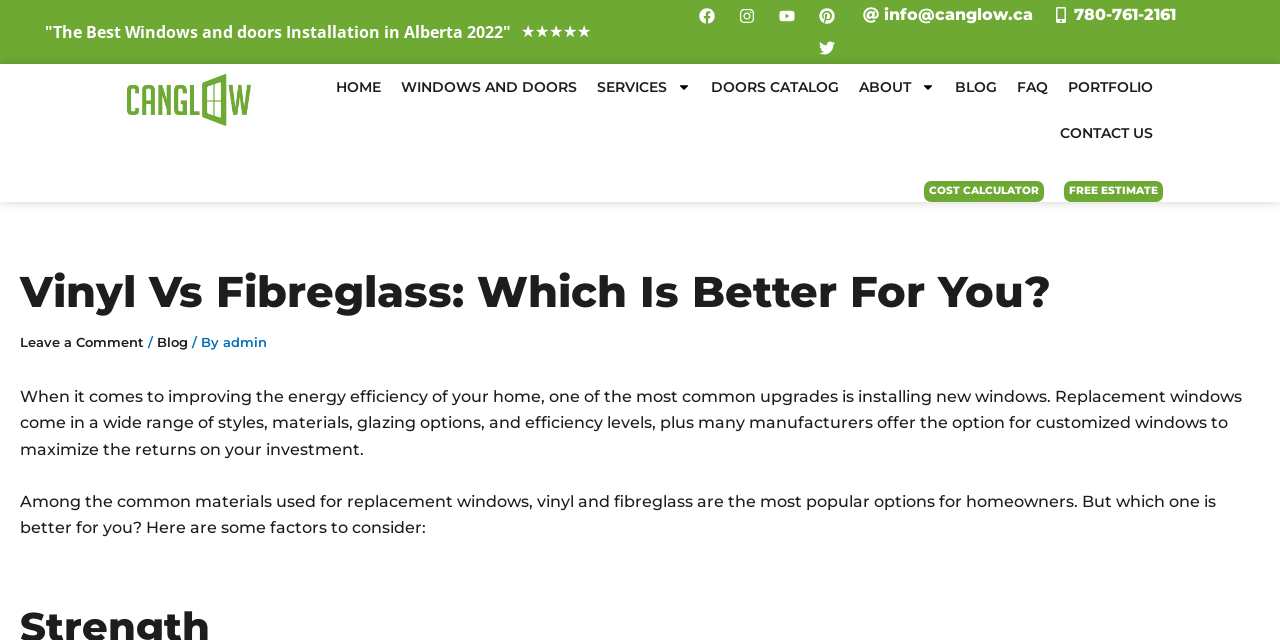Please find the main title text of this webpage.

Vinyl Vs Fibreglass: Which Is Better For You?